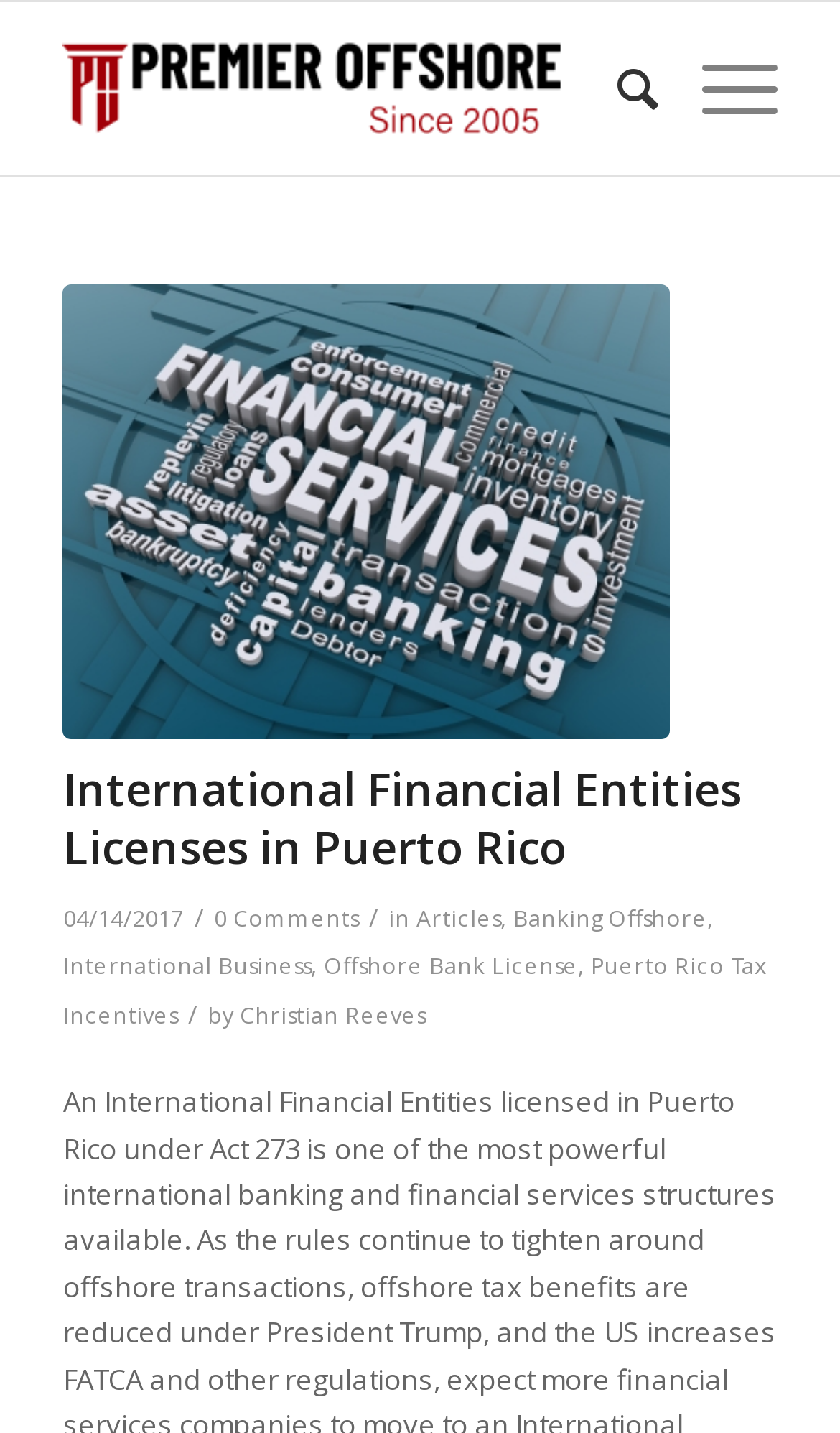Please identify the bounding box coordinates of the element that needs to be clicked to execute the following command: "Learn more about Banking Offshore". Provide the bounding box using four float numbers between 0 and 1, formatted as [left, top, right, bottom].

[0.611, 0.63, 0.842, 0.651]